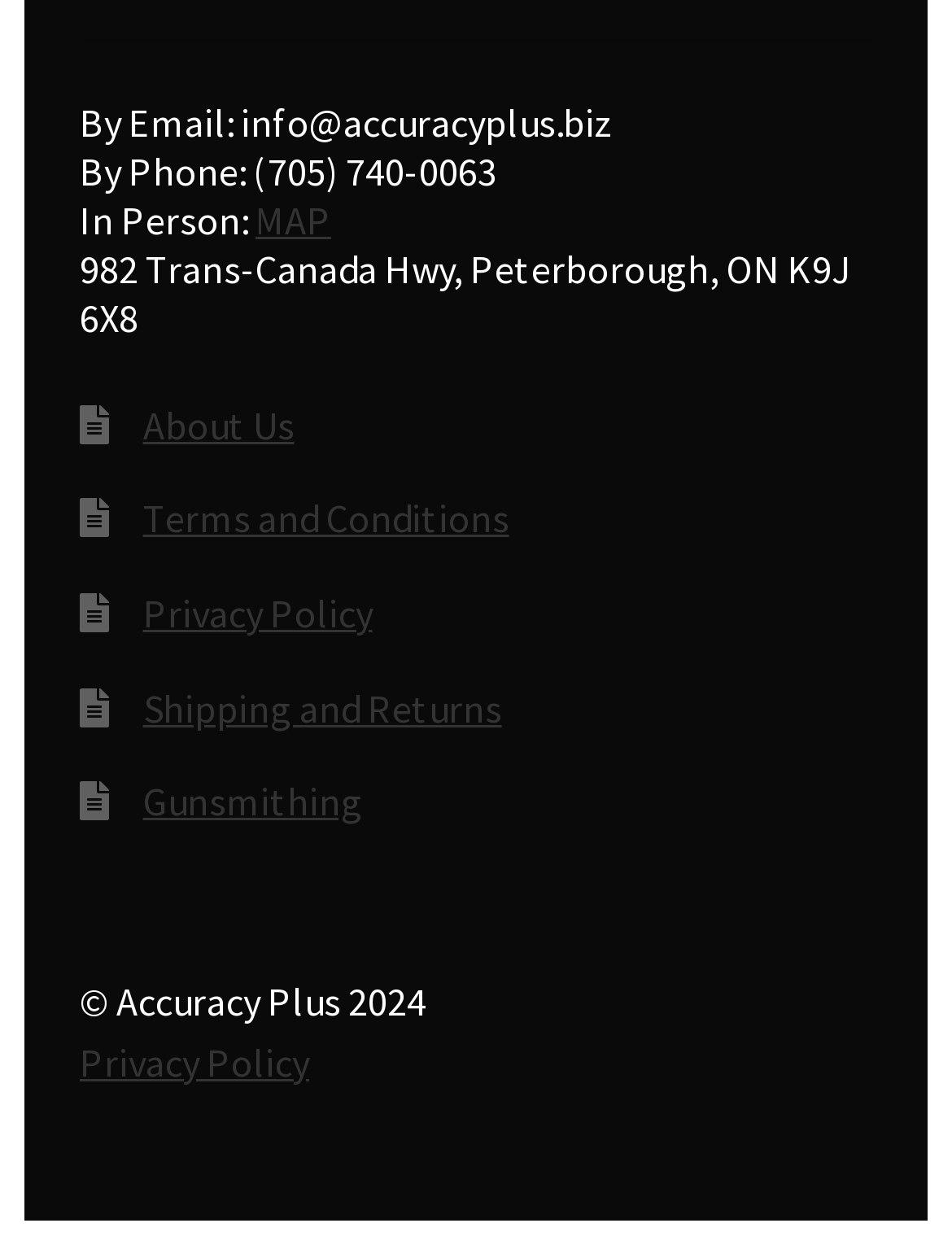Provide a brief response using a word or short phrase to this question:
How many links are there in the footer section?

5